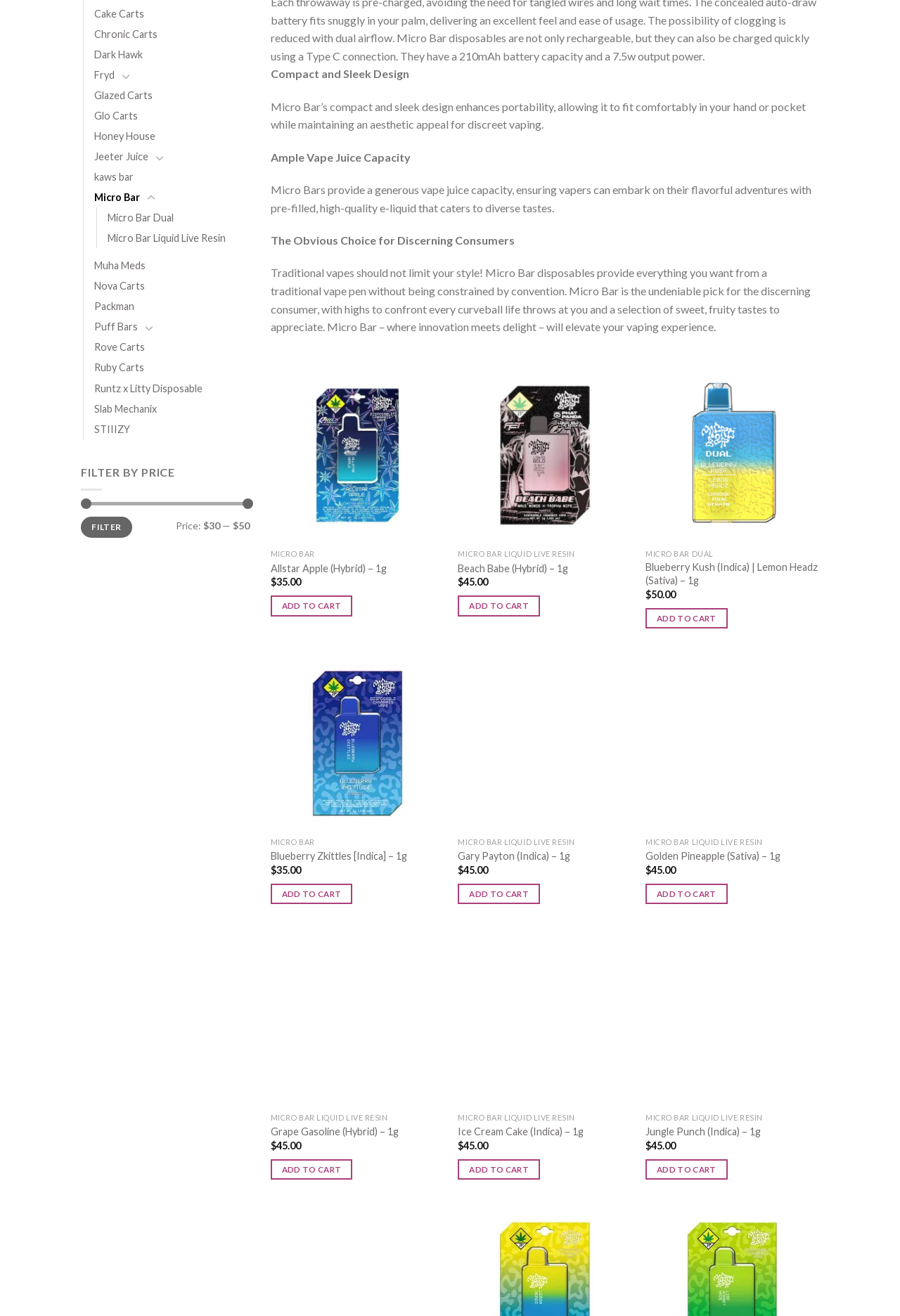Identify the coordinates of the bounding box for the element described below: "Runtz x Litty Disposable". Return the coordinates as four float numbers between 0 and 1: [left, top, right, bottom].

[0.105, 0.287, 0.225, 0.303]